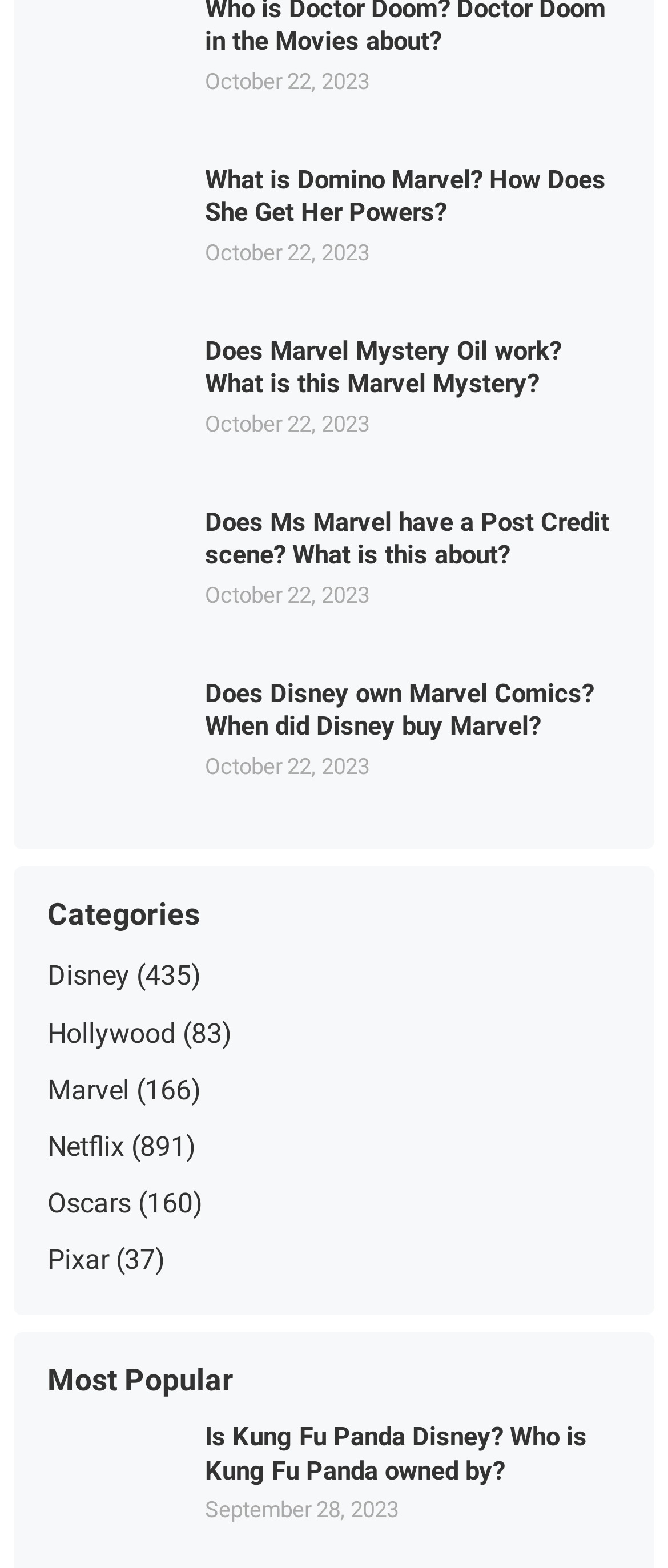Please identify the bounding box coordinates of the element's region that should be clicked to execute the following instruction: "Read about Marvel Mystery Oil work". The bounding box coordinates must be four float numbers between 0 and 1, i.e., [left, top, right, bottom].

[0.071, 0.214, 0.276, 0.301]